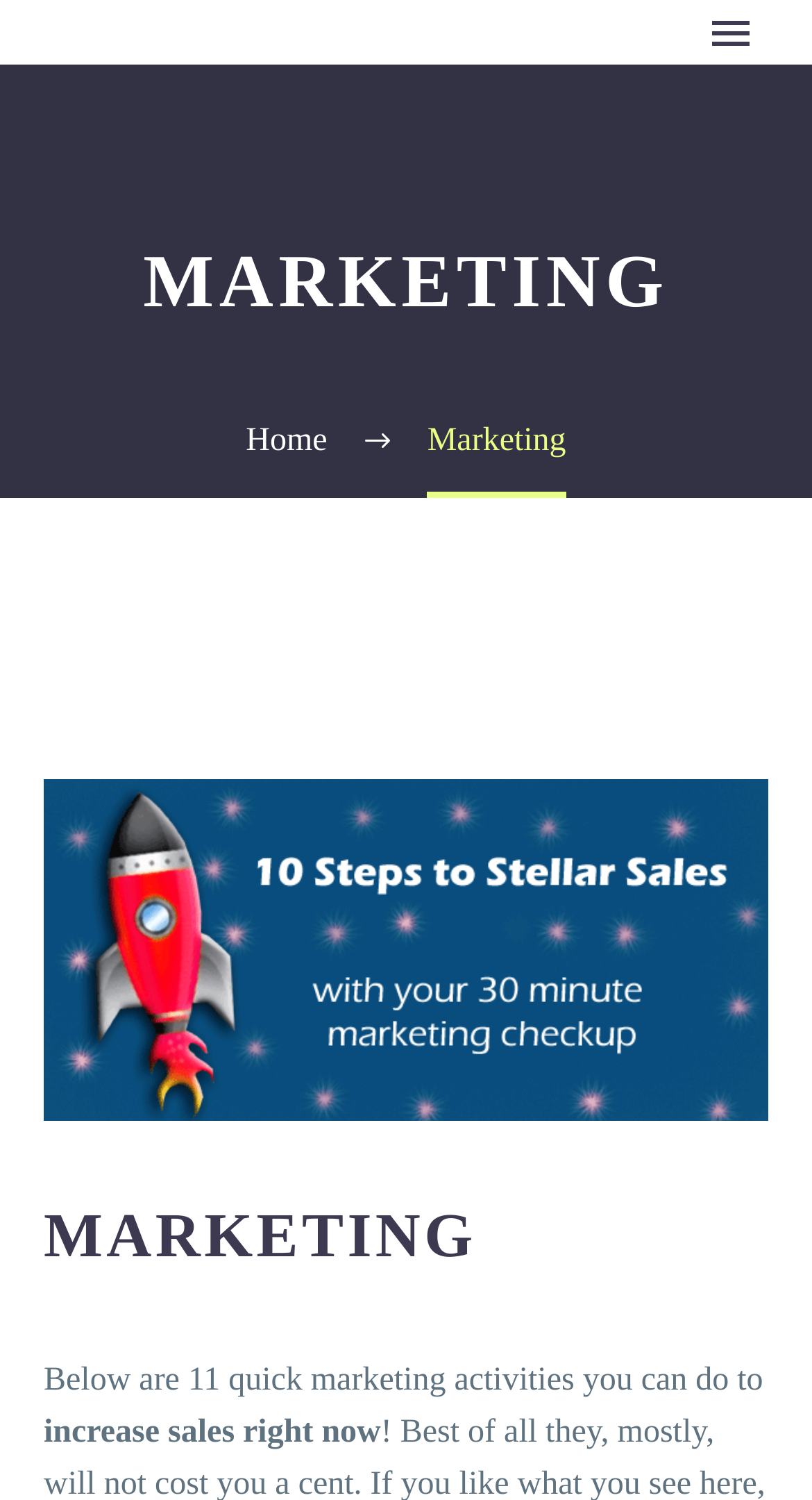What is the text on the top-right button?
Refer to the image and provide a one-word or short phrase answer.

Primary Menu